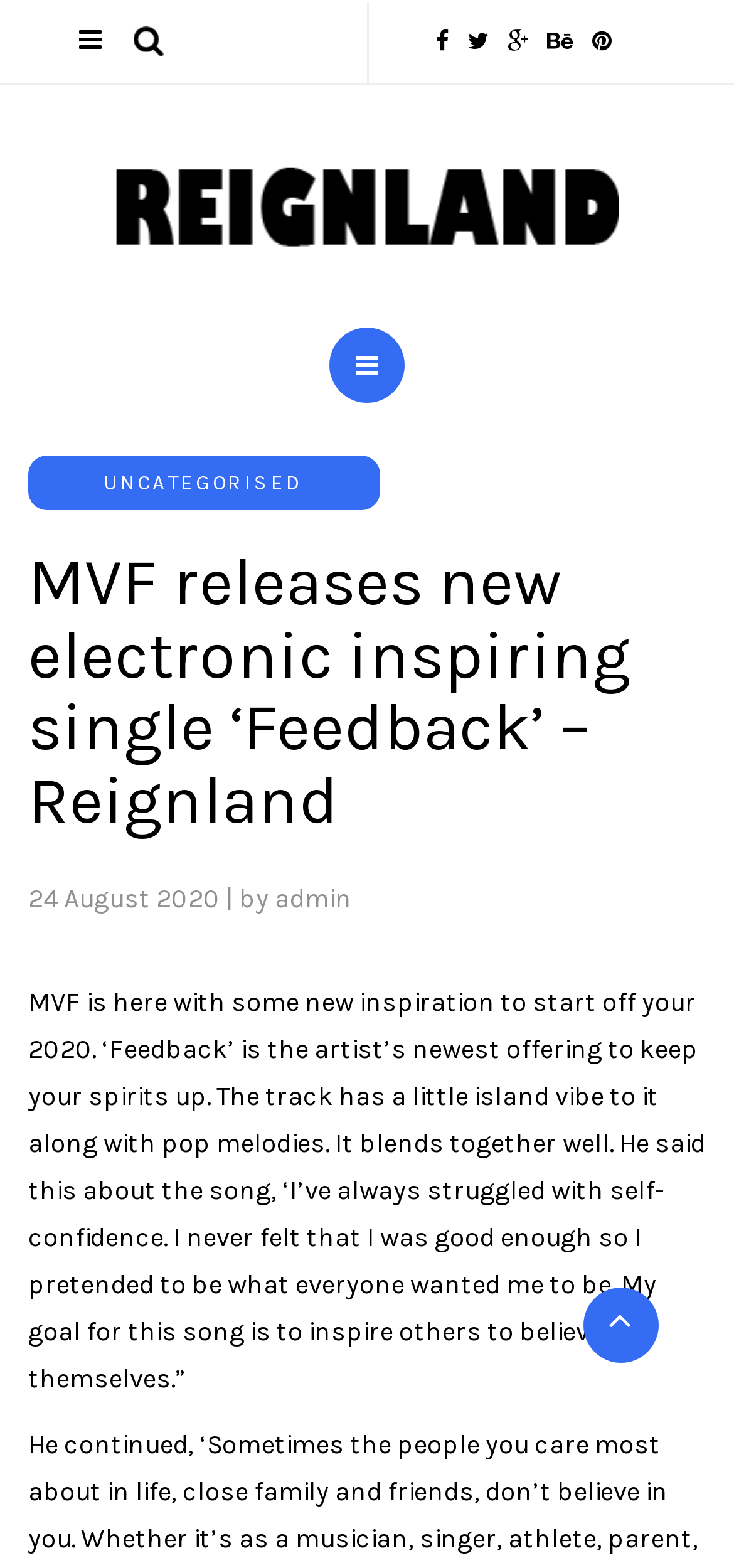Determine the bounding box coordinates (top-left x, top-left y, bottom-right x, bottom-right y) of the UI element described in the following text: value="Search"

[0.167, 0.001, 0.238, 0.05]